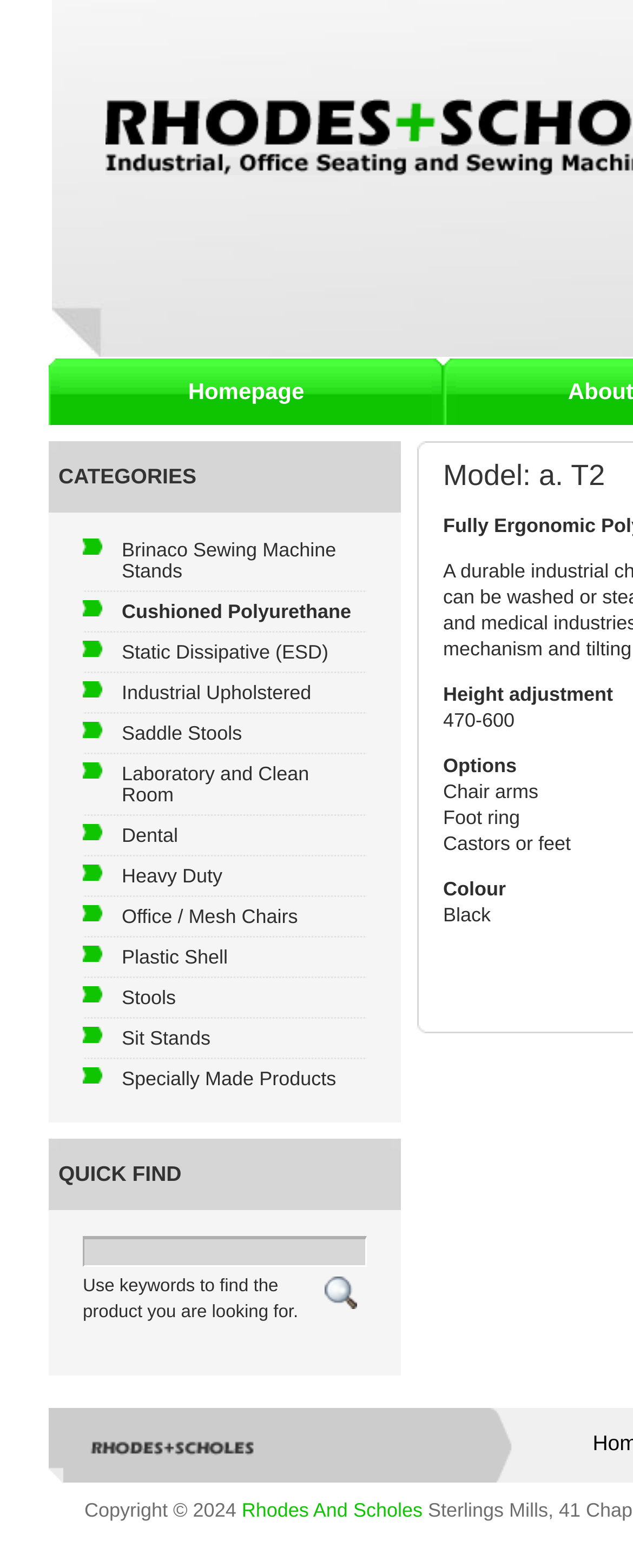Using the details from the image, please elaborate on the following question: What is the category of Brinaco Sewing Machine Stands?

The category of Brinaco Sewing Machine Stands can be found in the table cell with the text 'CATEGORIES Brinaco Sewing Machine Stands Cushioned Polyurethane Static Dissipative (ESD) Industrial Upholstered Saddle Stools Laboratory and Clean Room Dental Heavy Duty Office / Mesh Chairs Plastic Shell Stools Sit Stands Specially Made Products'.